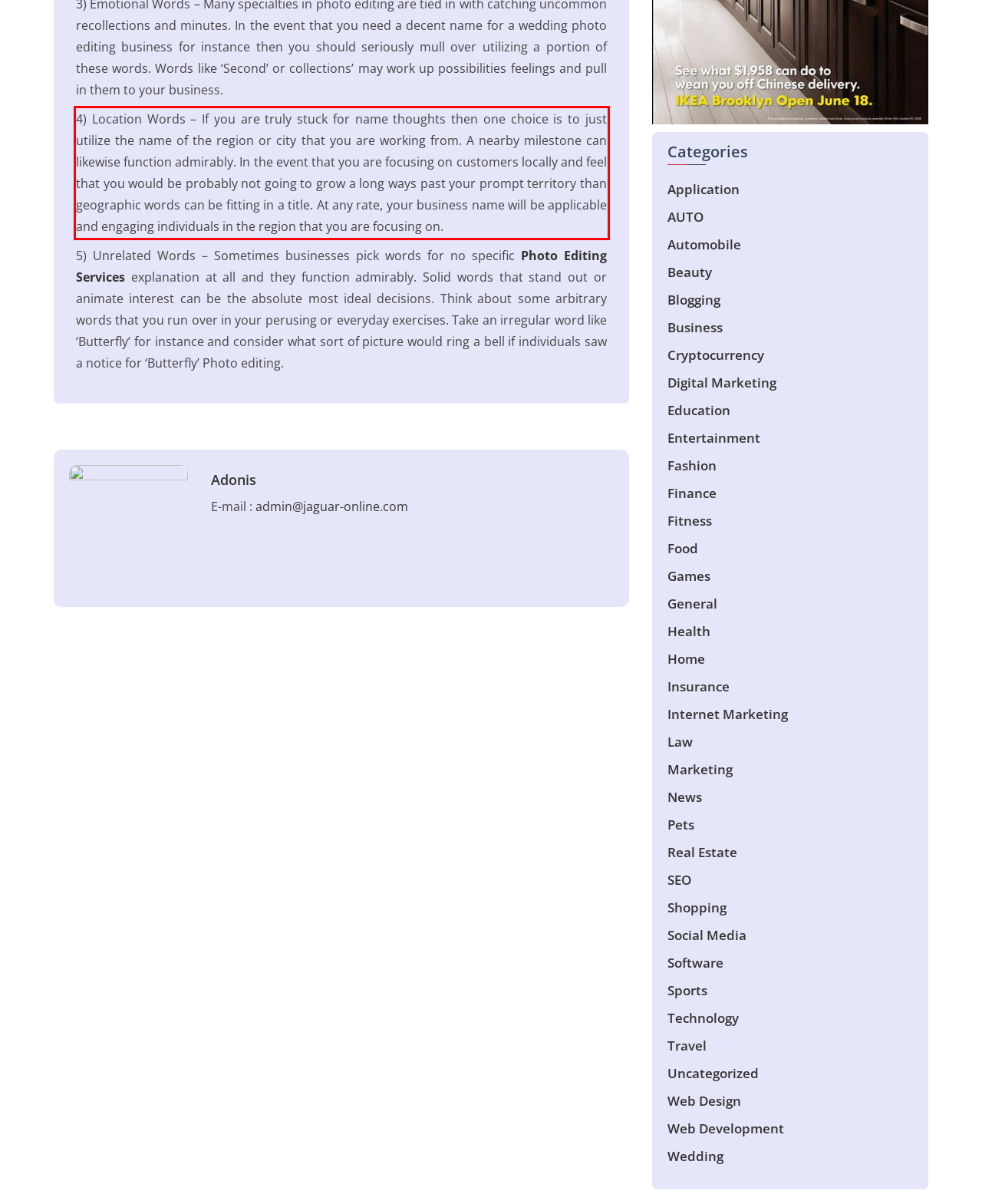Identify the red bounding box in the webpage screenshot and perform OCR to generate the text content enclosed.

4) Location Words – If you are truly stuck for name thoughts then one choice is to just utilize the name of the region or city that you are working from. A nearby milestone can likewise function admirably. In the event that you are focusing on customers locally and feel that you would be probably not going to grow a long ways past your prompt territory than geographic words can be fitting in a title. At any rate, your business name will be applicable and engaging individuals in the region that you are focusing on.